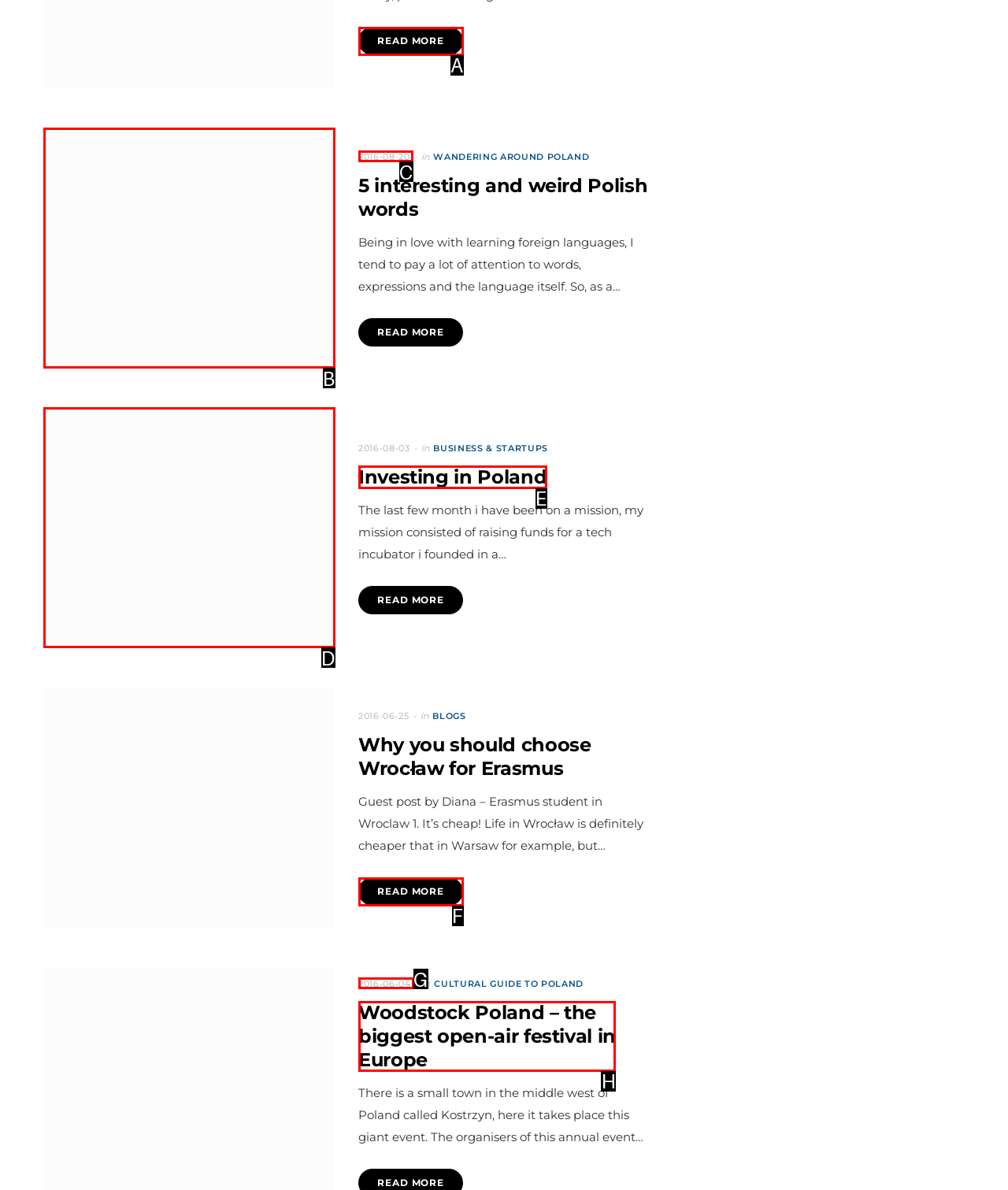Find the HTML element that corresponds to the description: Read More. Indicate your selection by the letter of the appropriate option.

F